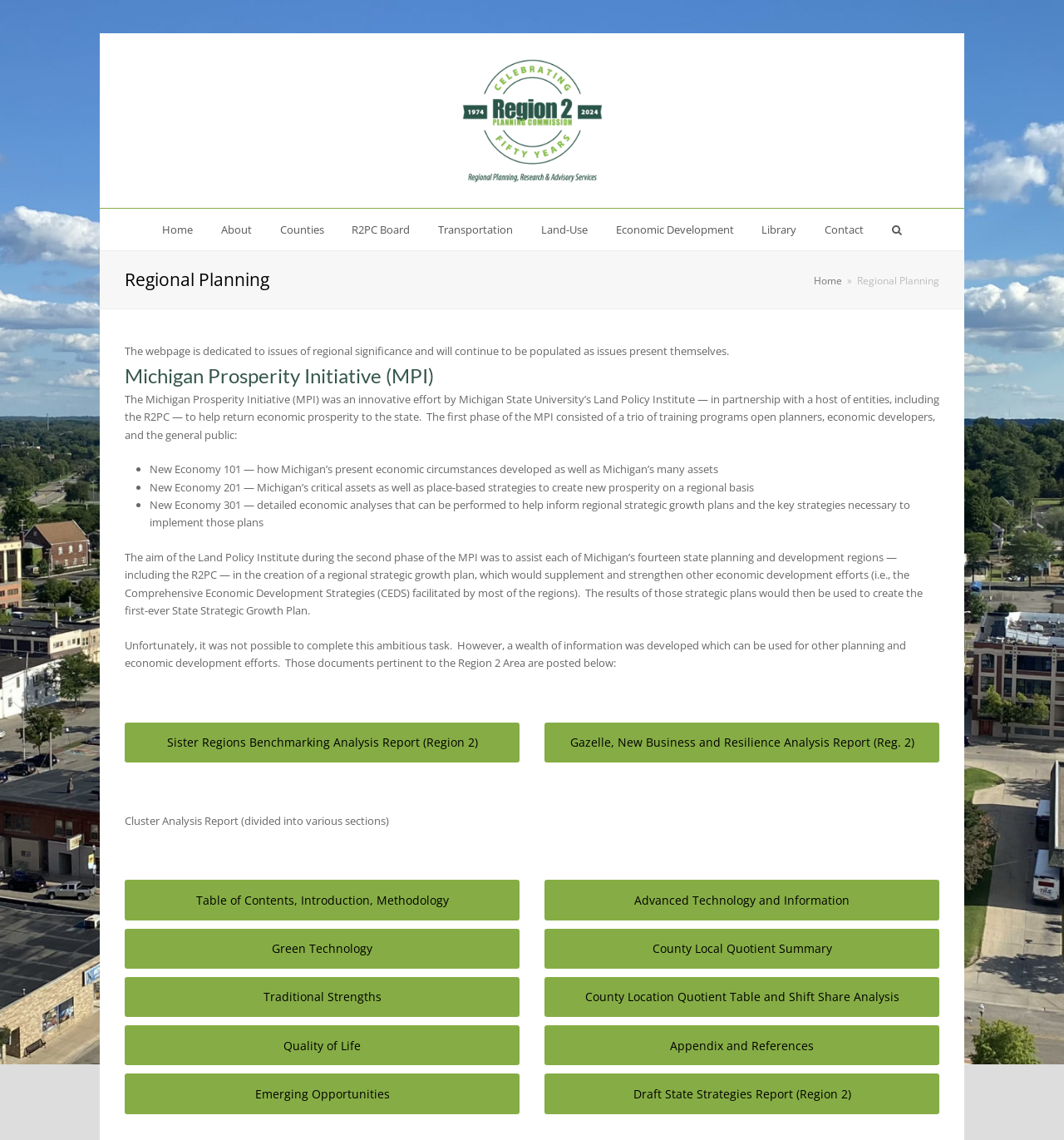Identify the bounding box coordinates for the element that needs to be clicked to fulfill this instruction: "Click the 'Home' link in the main menu". Provide the coordinates in the format of four float numbers between 0 and 1: [left, top, right, bottom].

[0.14, 0.183, 0.193, 0.22]